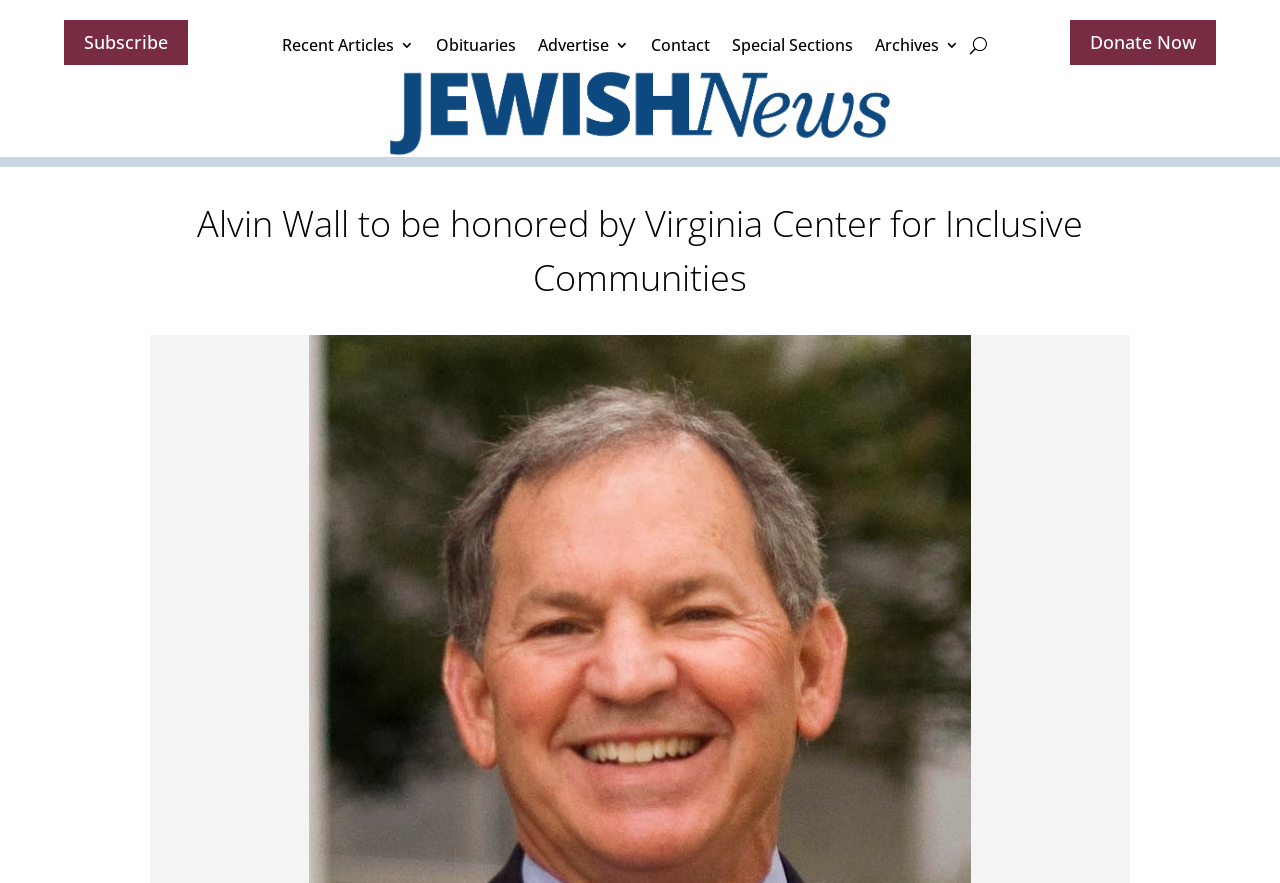Illustrate the webpage thoroughly, mentioning all important details.

The webpage appears to be an article page from a Jewish news website. At the top, there are several links to various sections of the website, including "Subscribe", "Recent Articles", "Obituaries", "Advertise", "Contact", "Special Sections", and "Archives". These links are positioned horizontally across the top of the page, with "Subscribe" on the left and "Archives" on the right.

Below the links, there is a button labeled "U" and a "Donate Now" link on the right side of the page. 

The main content of the page is an article with the title "Alvin Wall to be honored by Virginia Center for Inclusive Communities", which is centered near the top of the page. 

To the left of the article title, there is an image, which is likely a logo or a related image to the article.